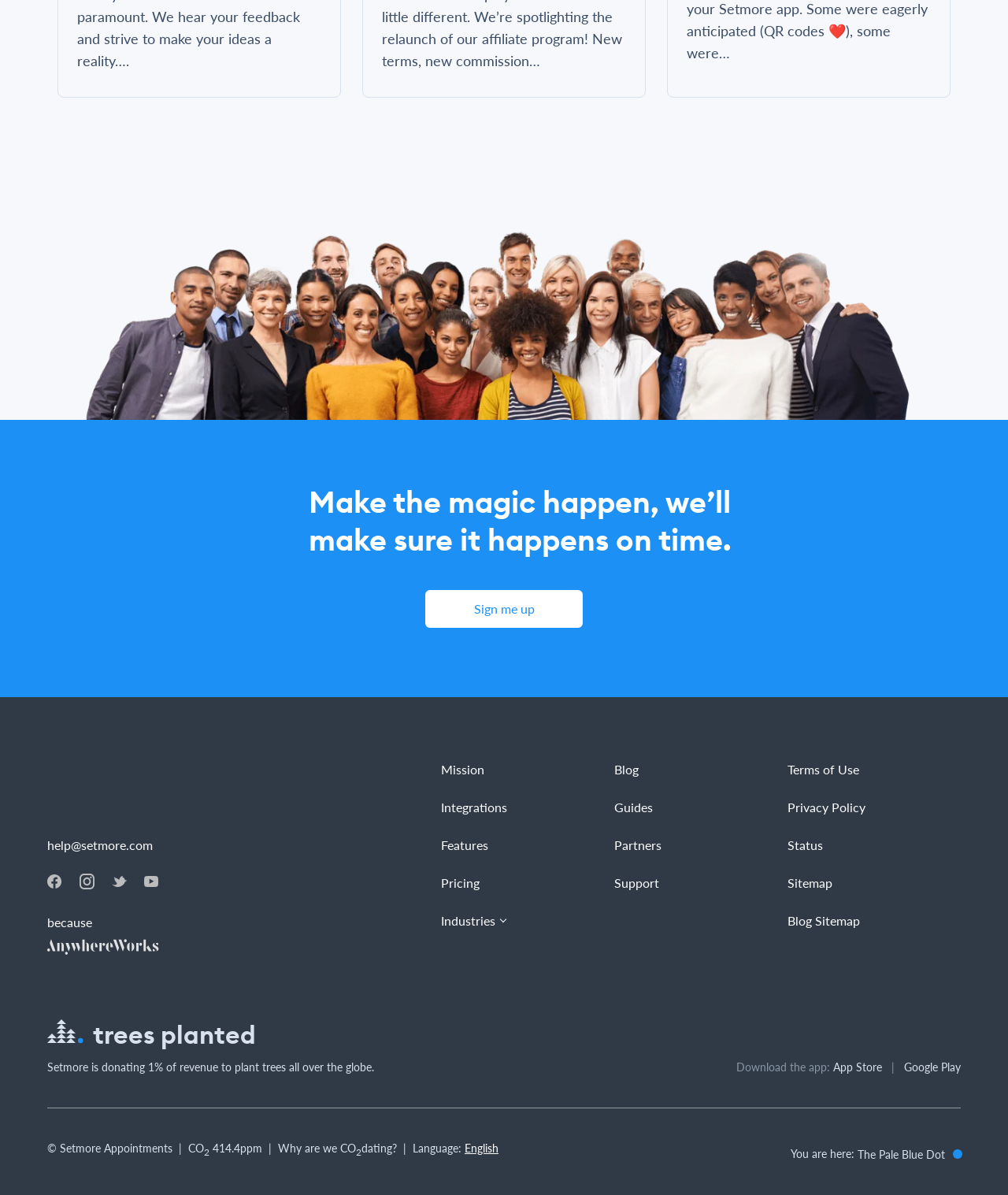How many social media links are there in the footer section?
Using the visual information from the image, give a one-word or short-phrase answer.

4